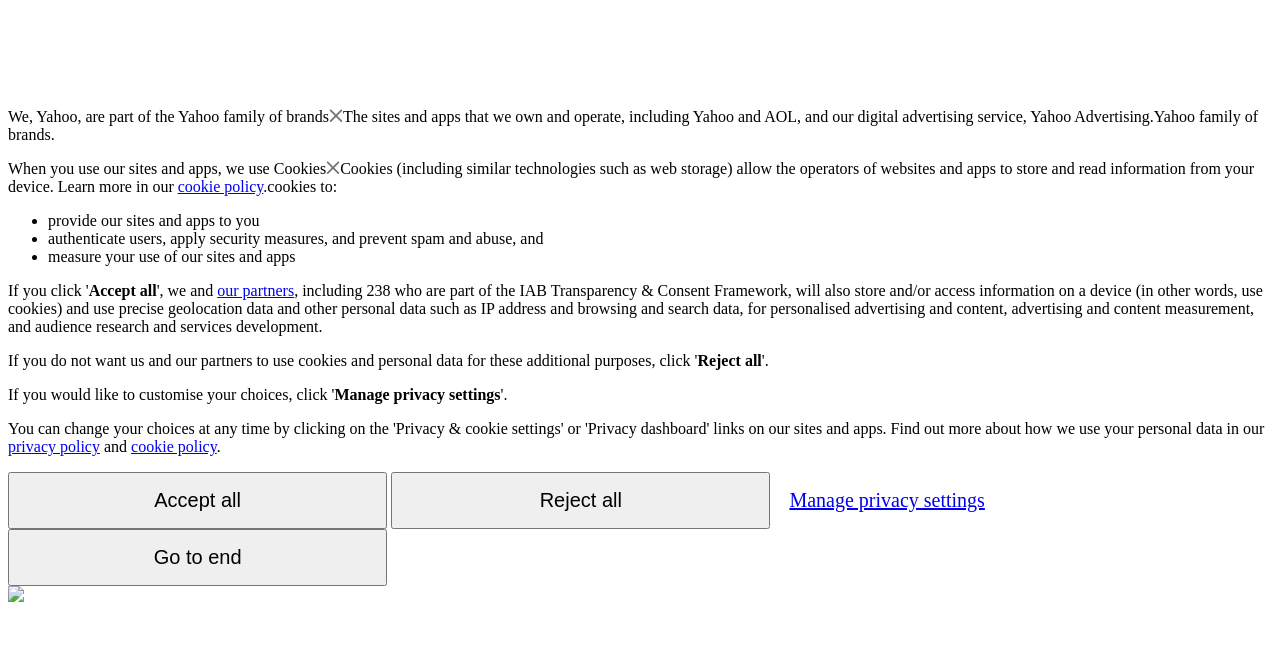What is Yahoo part of?
With the help of the image, please provide a detailed response to the question.

The webpage states that 'We, Yahoo, are part of the Yahoo family of brands', indicating that Yahoo is part of a larger group of brands.